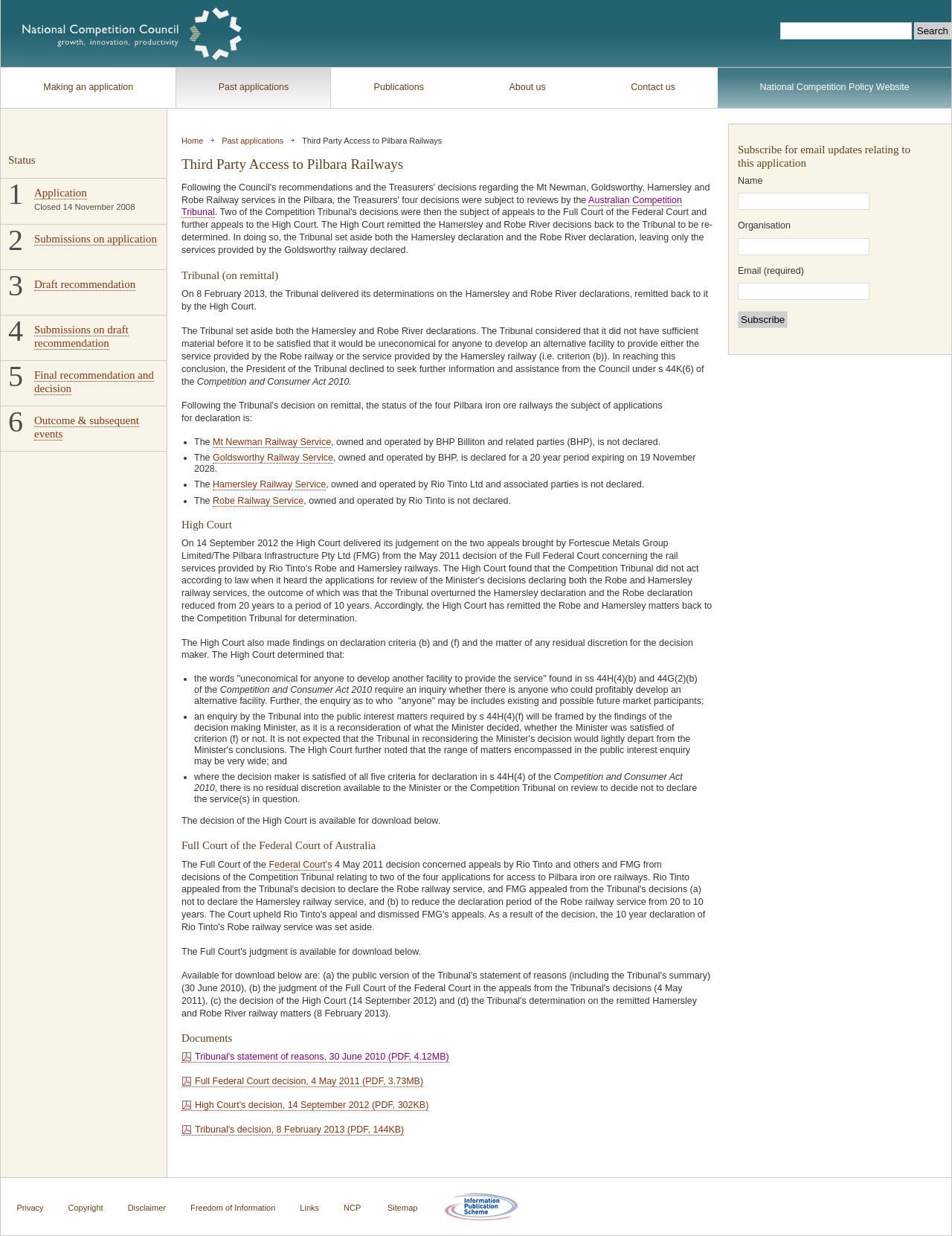Select the bounding box coordinates of the element I need to click to carry out the following instruction: "View publications".

[0.348, 0.055, 0.49, 0.087]